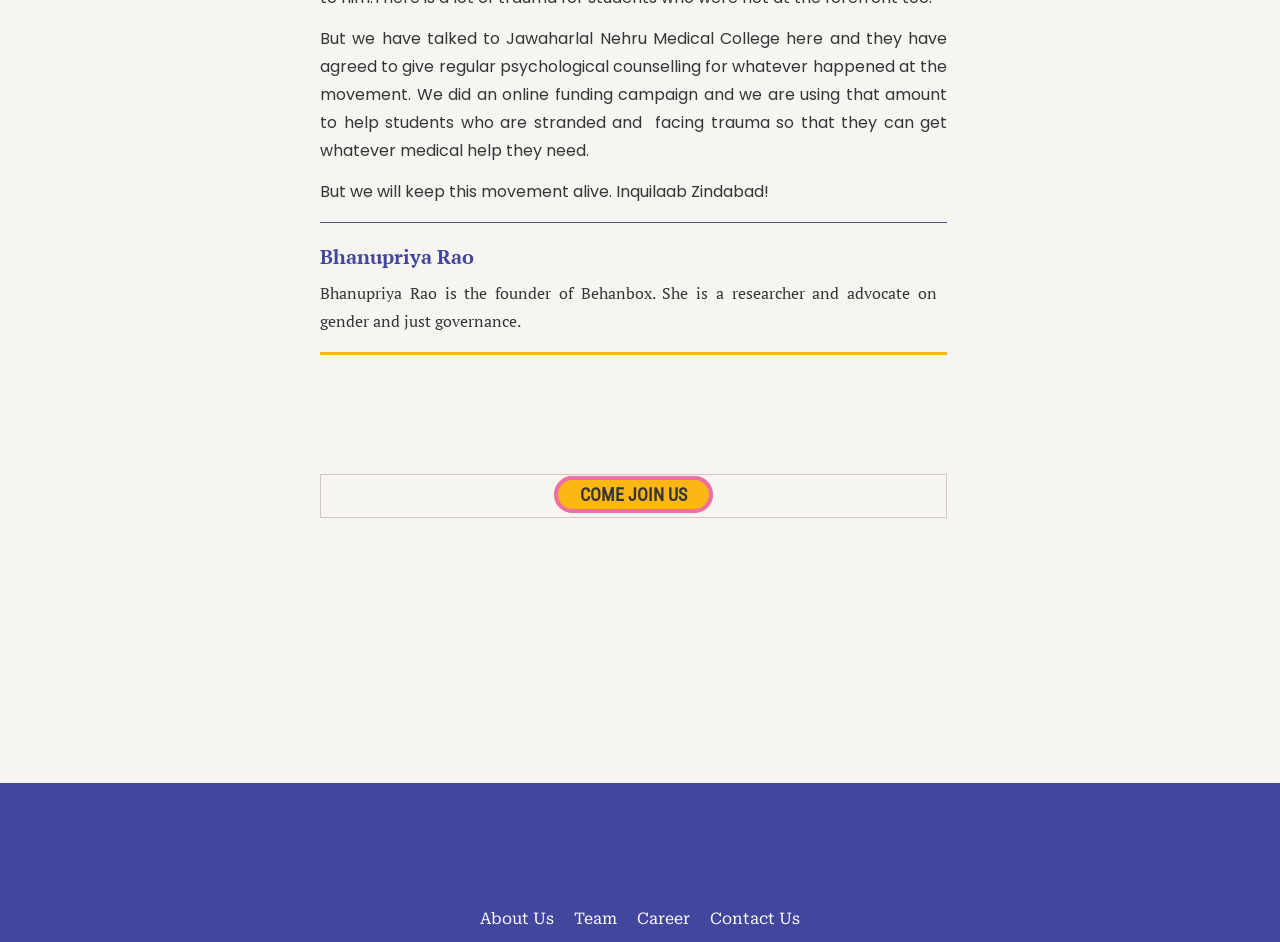Show the bounding box coordinates for the element that needs to be clicked to execute the following instruction: "view the image of the girl in a jacket". Provide the coordinates in the form of four float numbers between 0 and 1, i.e., [left, top, right, bottom].

[0.25, 0.409, 0.74, 0.568]